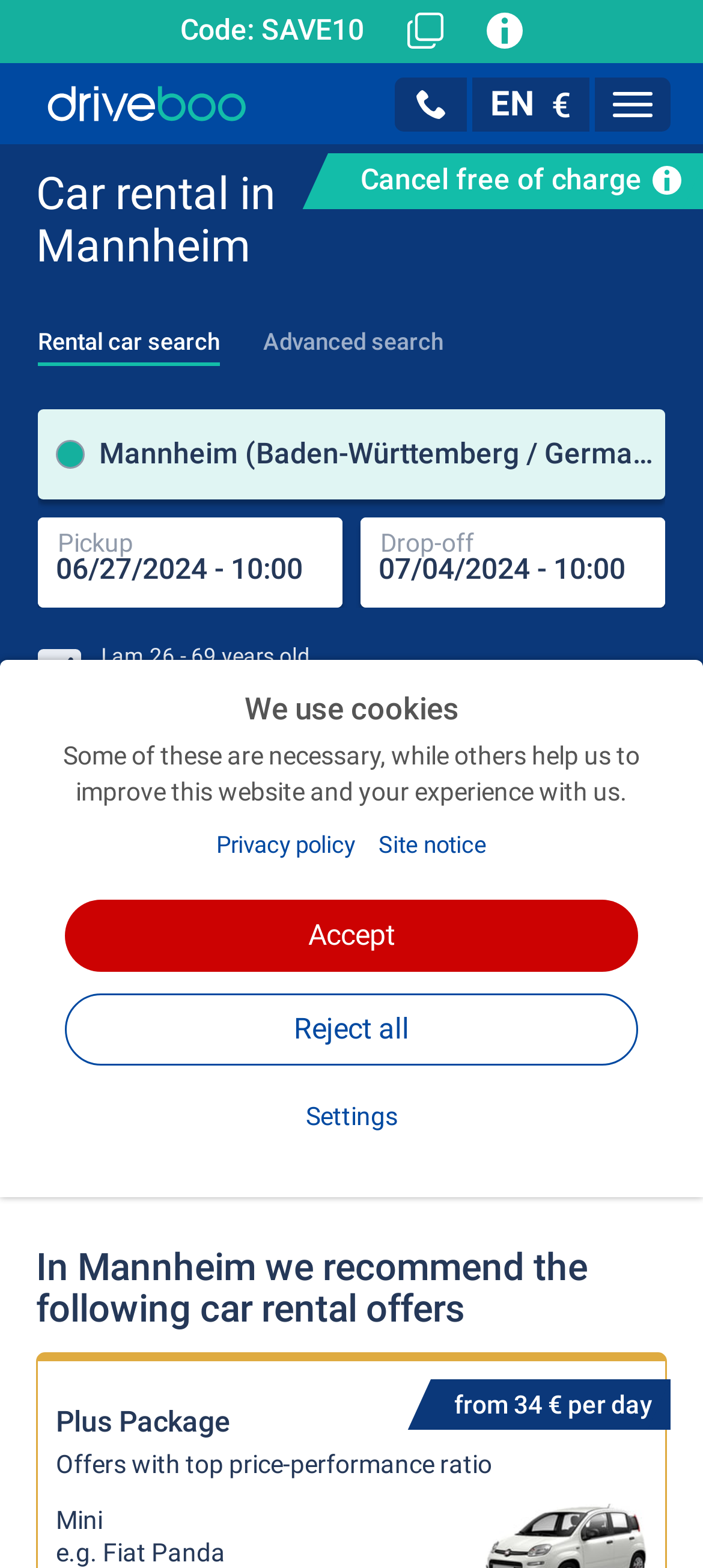Please find the bounding box coordinates of the clickable region needed to complete the following instruction: "Enter pickup date in the 'Pickup' textbox". The bounding box coordinates must consist of four float numbers between 0 and 1, i.e., [left, top, right, bottom].

[0.054, 0.33, 0.487, 0.387]